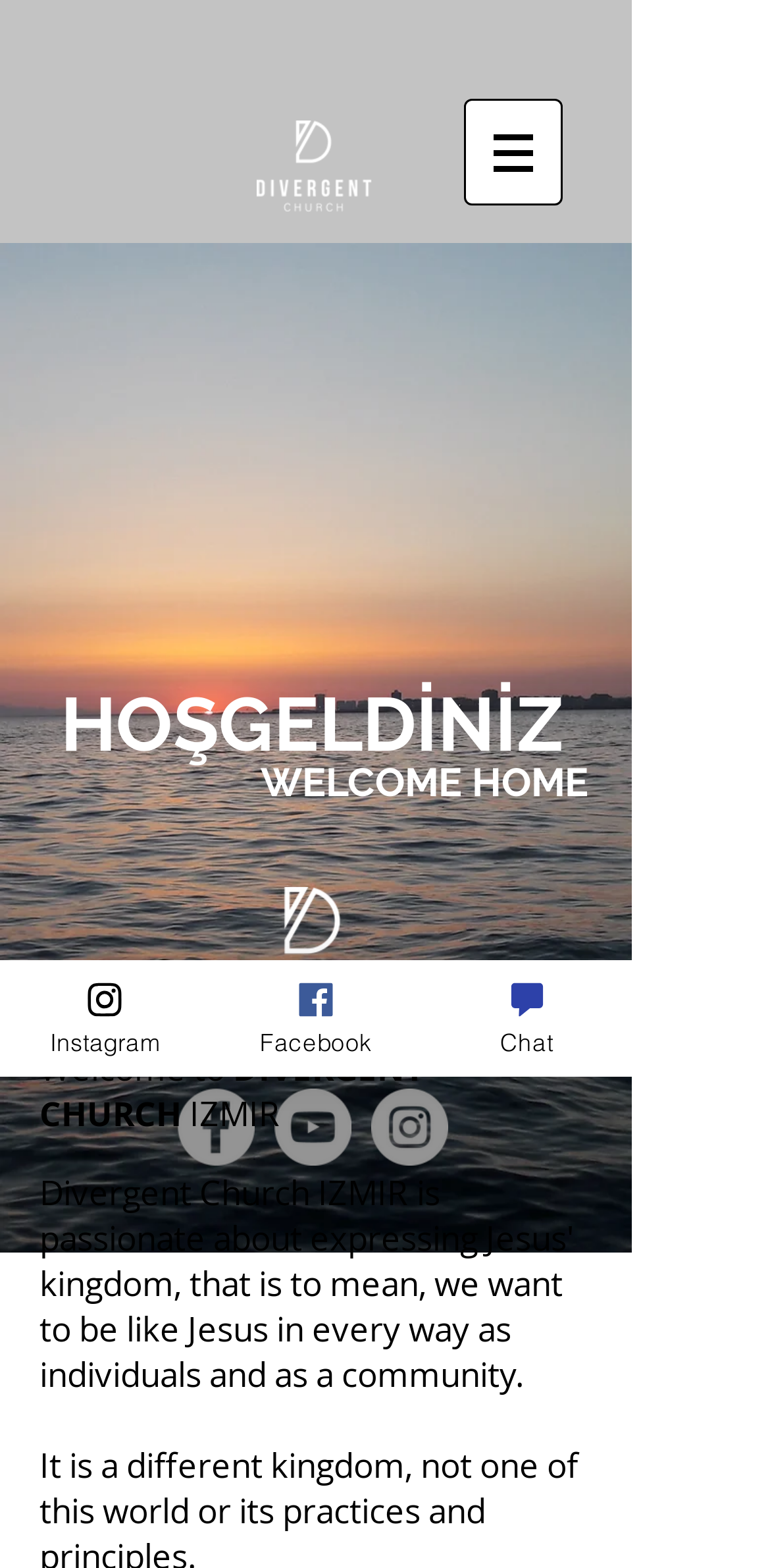Identify the bounding box coordinates for the UI element described as: "Instagram". The coordinates should be provided as four floats between 0 and 1: [left, top, right, bottom].

[0.0, 0.612, 0.41, 0.687]